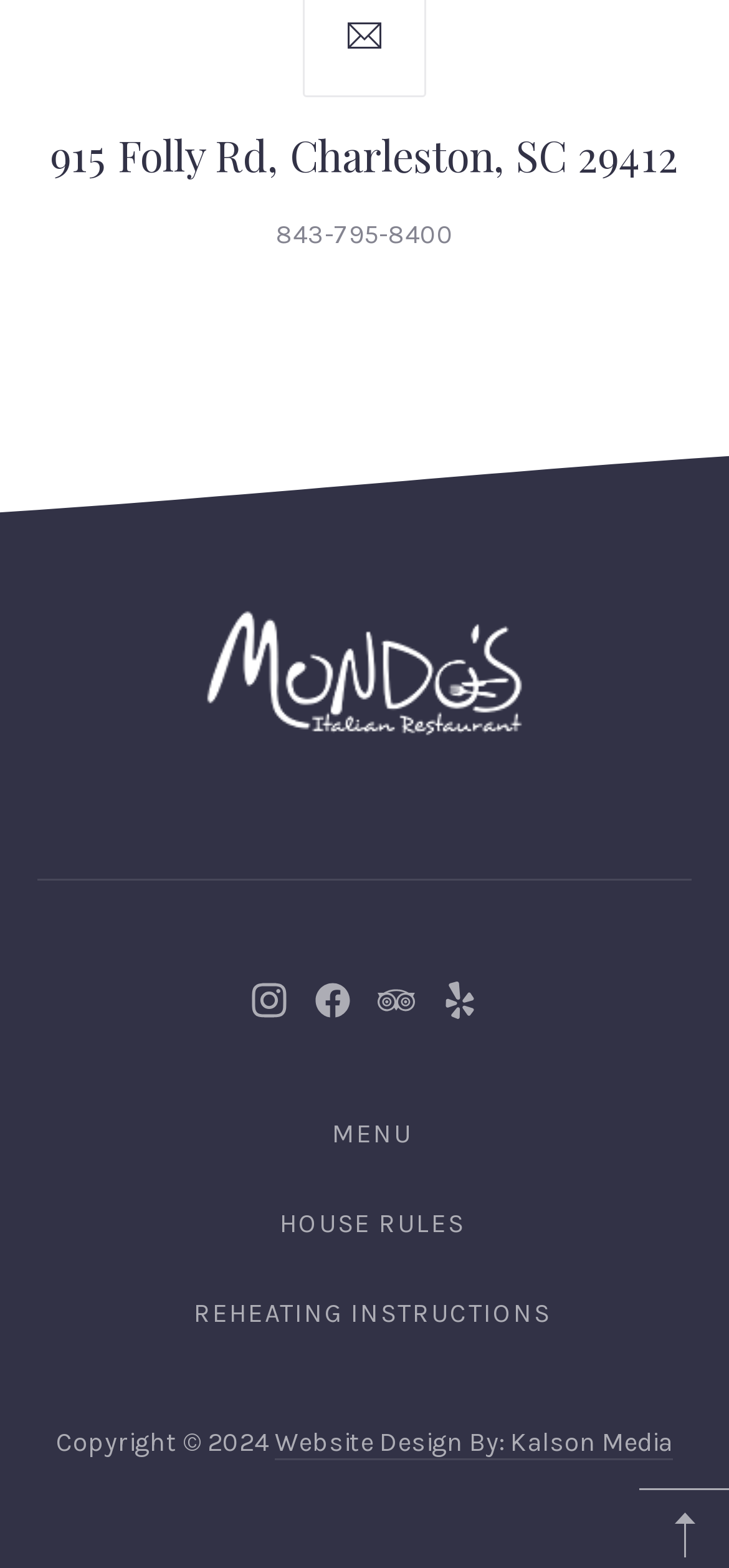Specify the bounding box coordinates (top-left x, top-left y, bottom-right x, bottom-right y) of the UI element in the screenshot that matches this description: Menu

[0.429, 0.703, 0.591, 0.743]